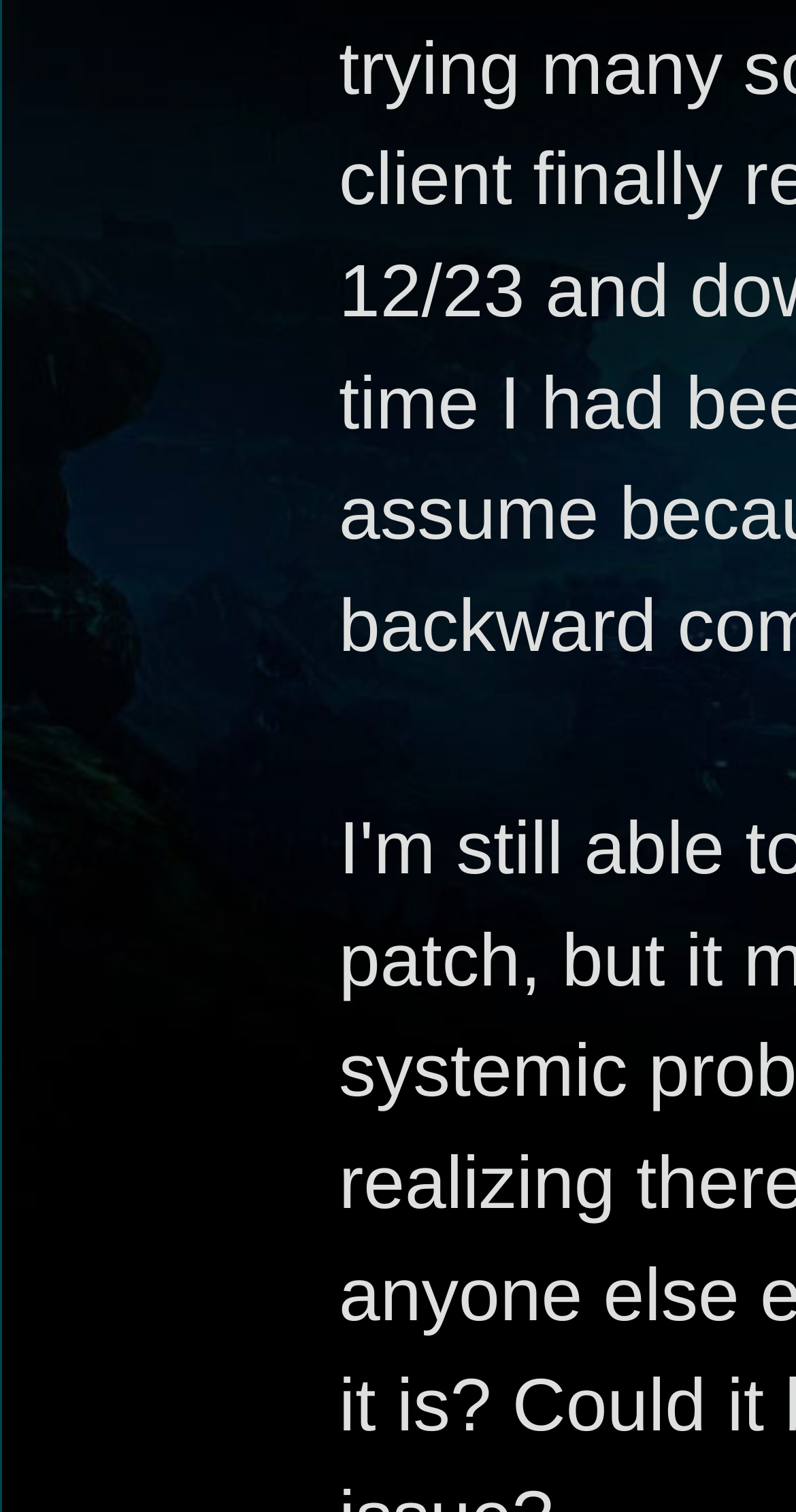Provide a one-word or one-phrase answer to the question:
What is the date of the latest post?

Feb 12, 2015